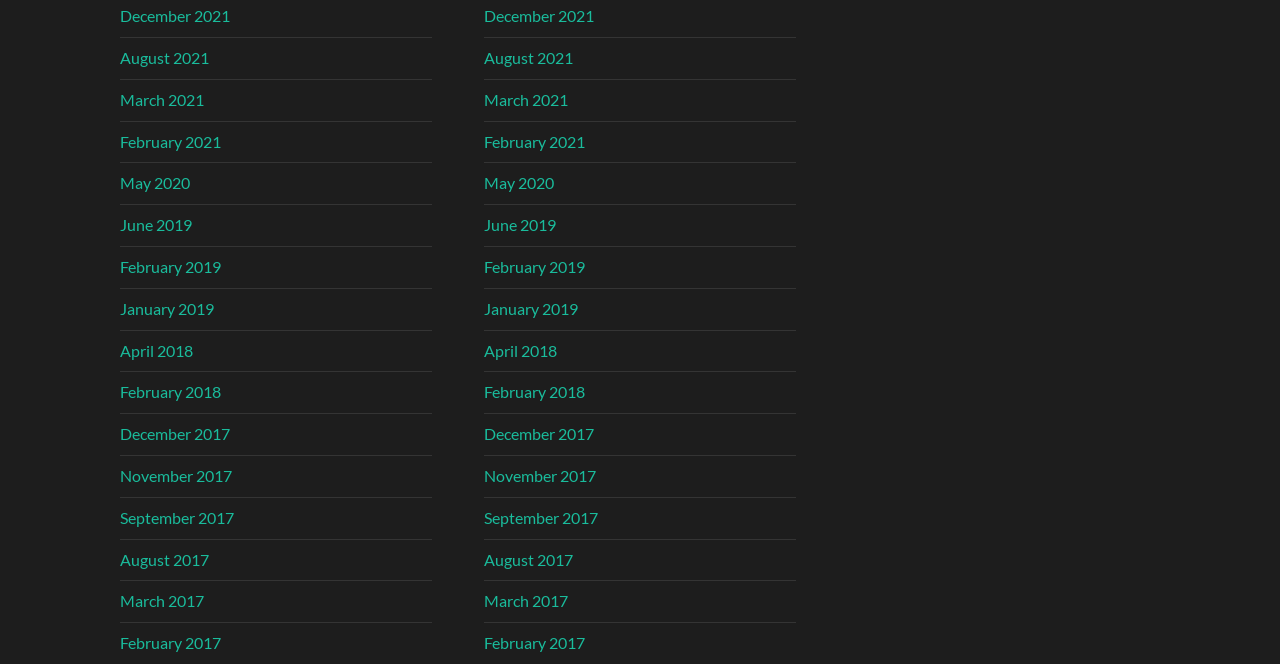What is the earliest month listed?
By examining the image, provide a one-word or phrase answer.

February 2017